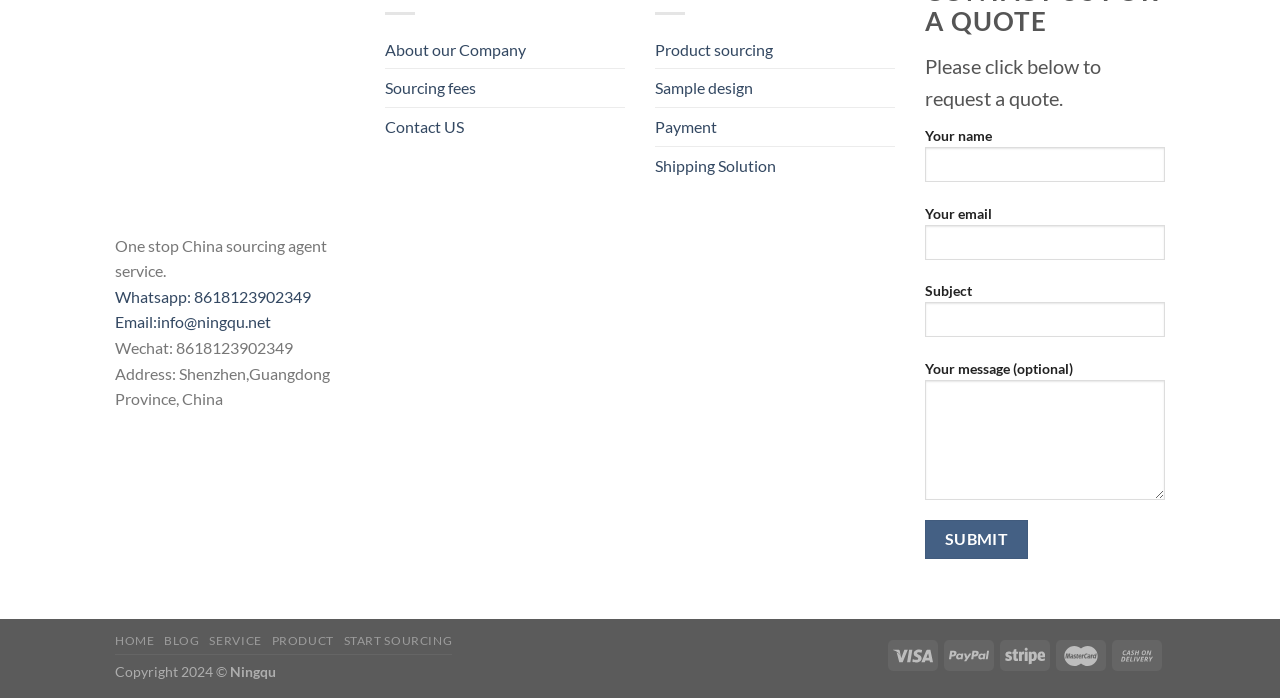Identify the bounding box coordinates of the section to be clicked to complete the task described by the following instruction: "Visit the 'blog' page". The coordinates should be four float numbers between 0 and 1, formatted as [left, top, right, bottom].

None